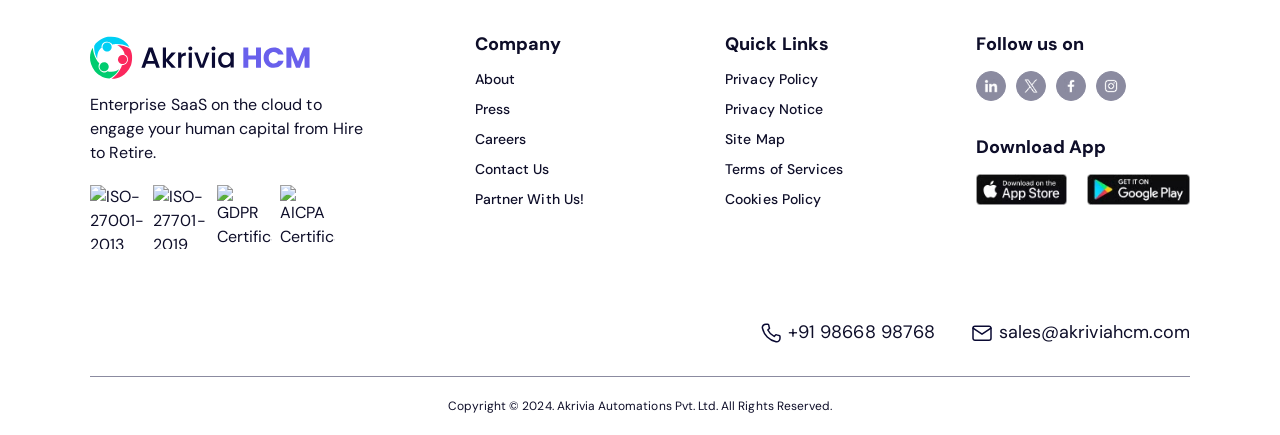Could you specify the bounding box coordinates for the clickable section to complete the following instruction: "View the Enterprise SaaS on the cloud to engage your human capital from Hire to Retire description"?

[0.07, 0.217, 0.283, 0.375]